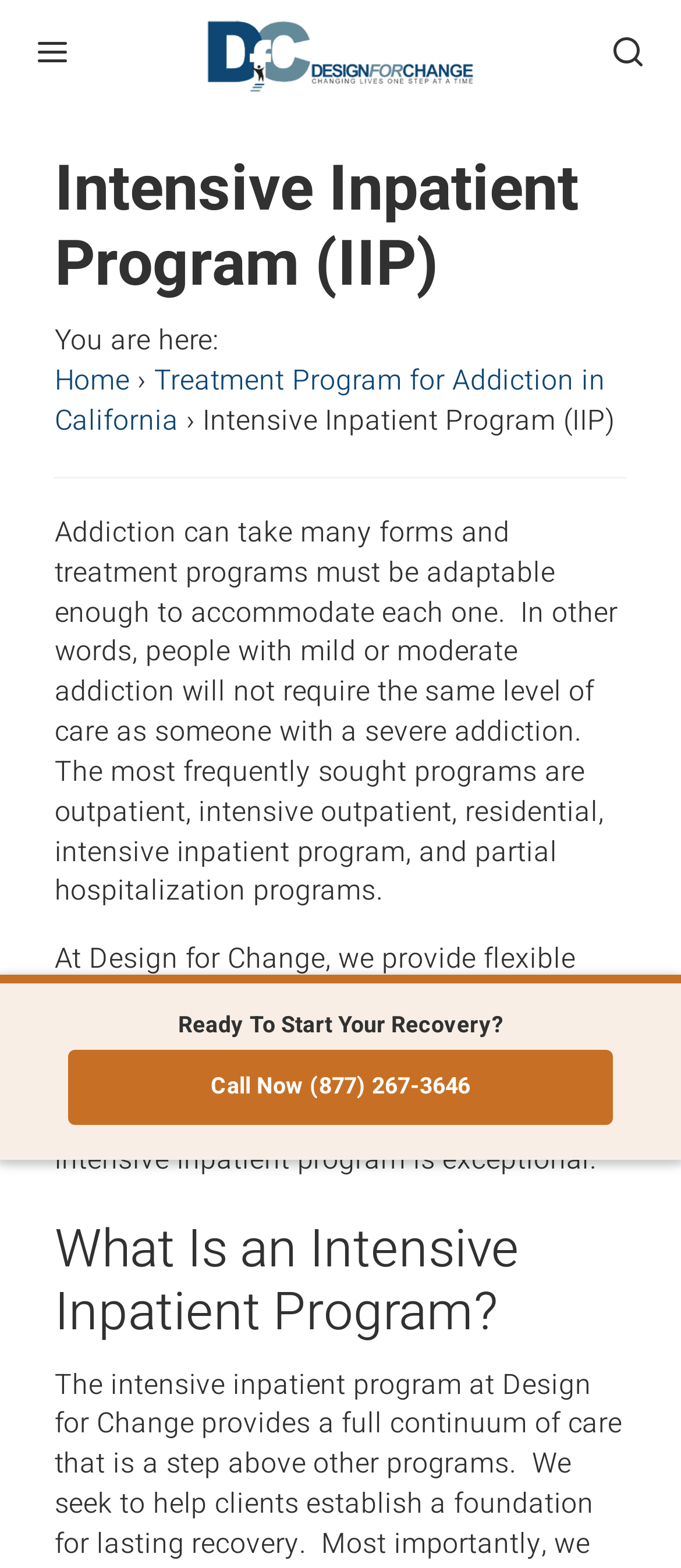What is the main heading of this webpage? Please extract and provide it.

Intensive Inpatient Program (IIP)